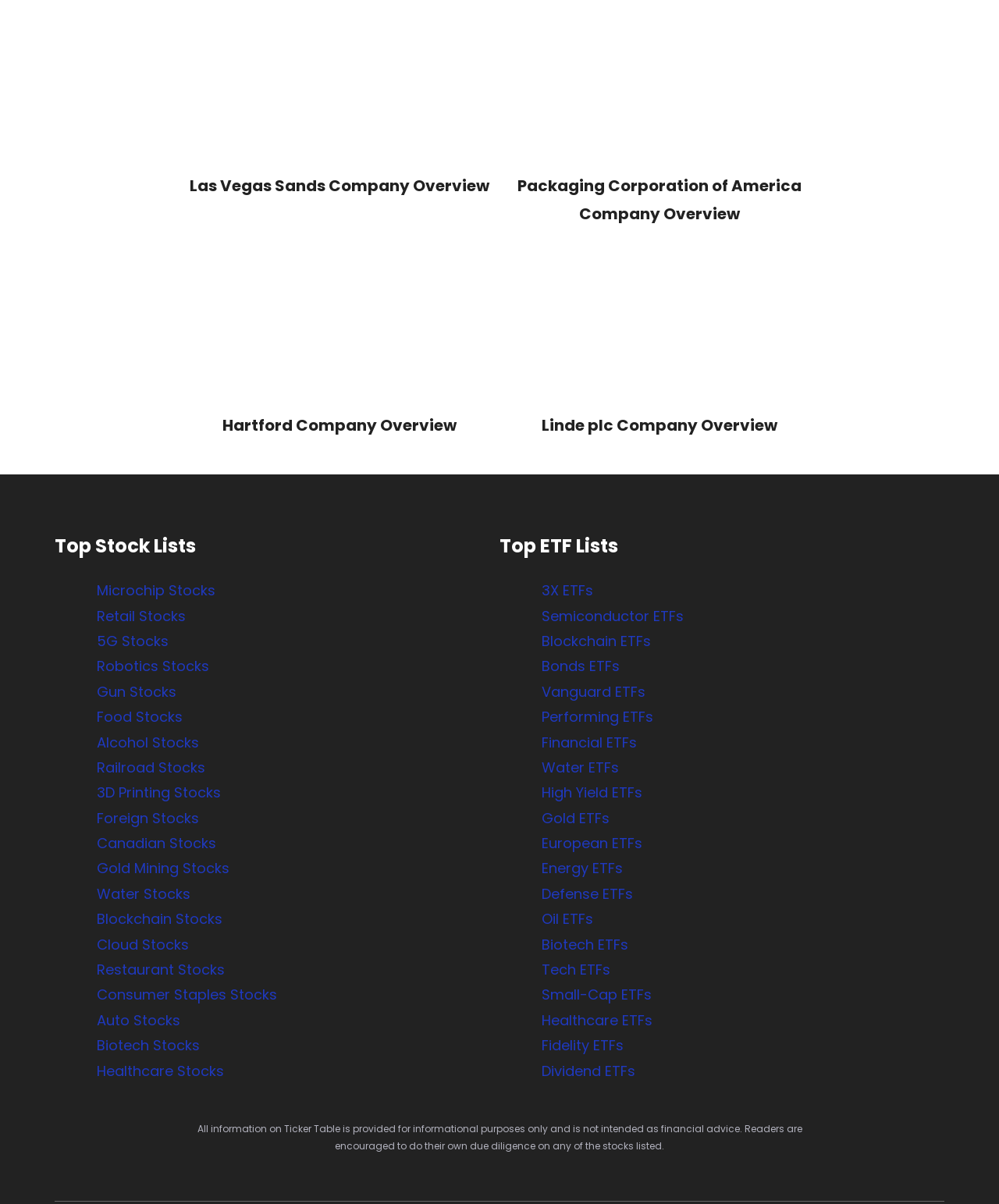Indicate the bounding box coordinates of the clickable region to achieve the following instruction: "Check out Blockchain Stocks."

[0.097, 0.755, 0.223, 0.771]